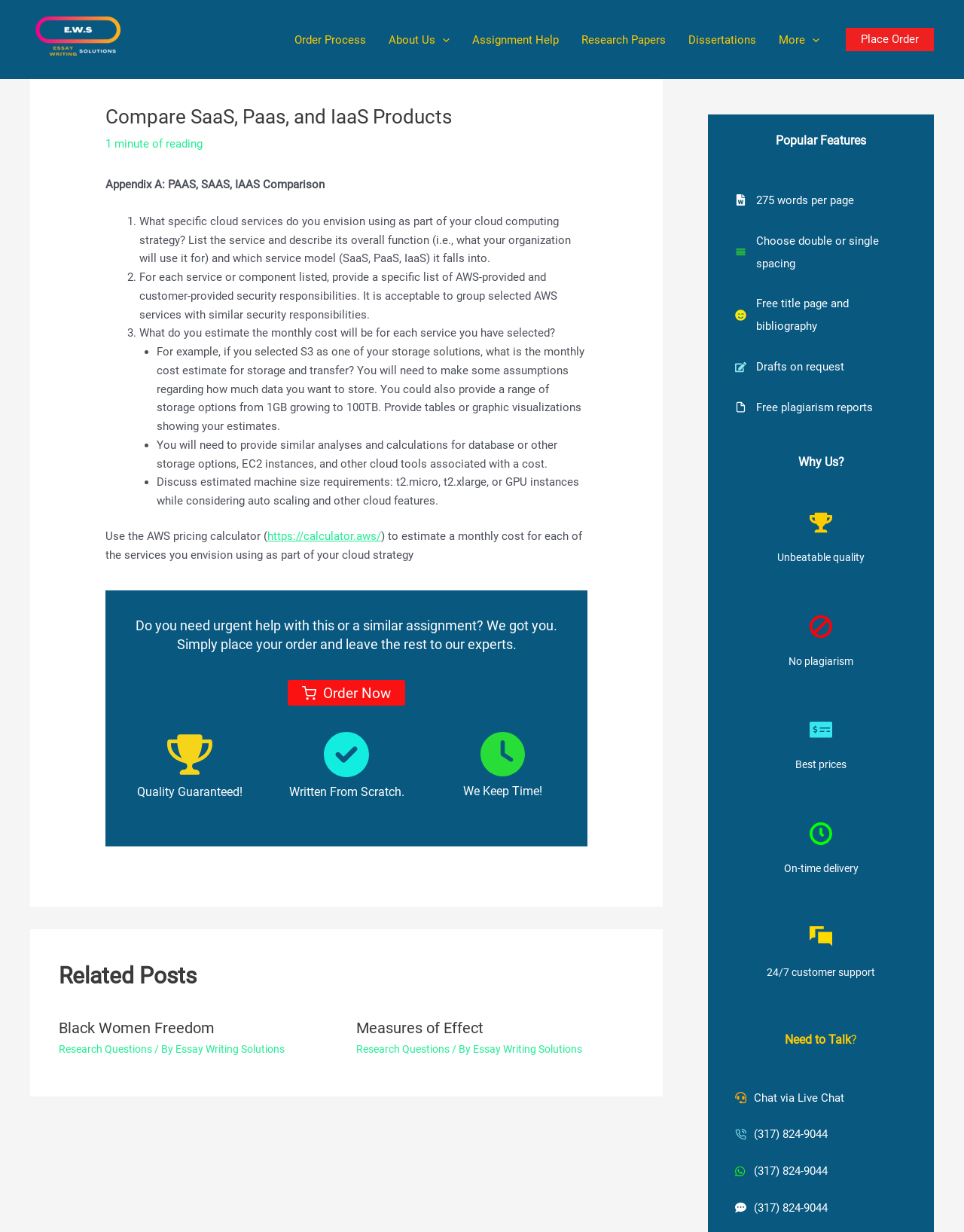Using the details from the image, please elaborate on the following question: How many related posts are listed on the webpage?

There are two related posts listed on the webpage, 'Black Women Freedom' and 'Measures of Effect', which are displayed as separate articles with headings and links.